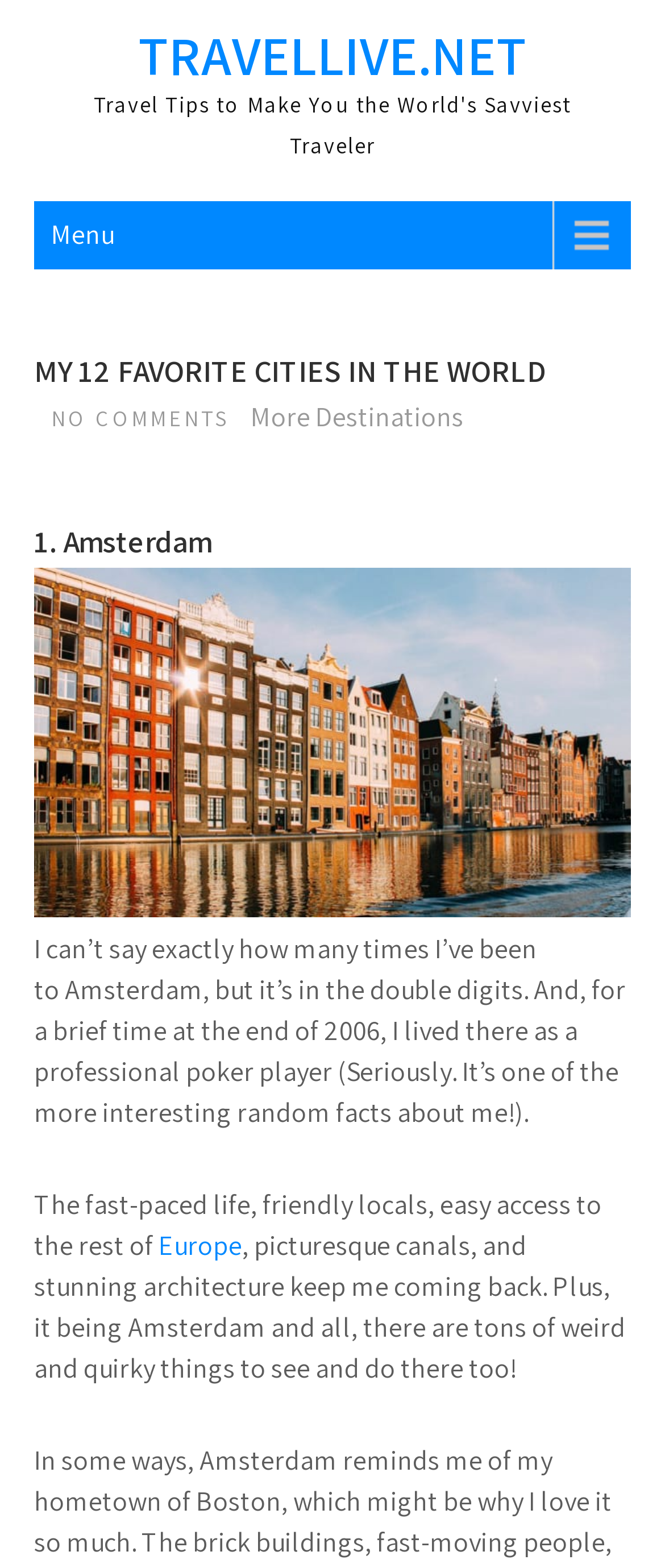Given the element description: "Travellive.net", predict the bounding box coordinates of the UI element it refers to, using four float numbers between 0 and 1, i.e., [left, top, right, bottom].

[0.208, 0.012, 0.792, 0.058]